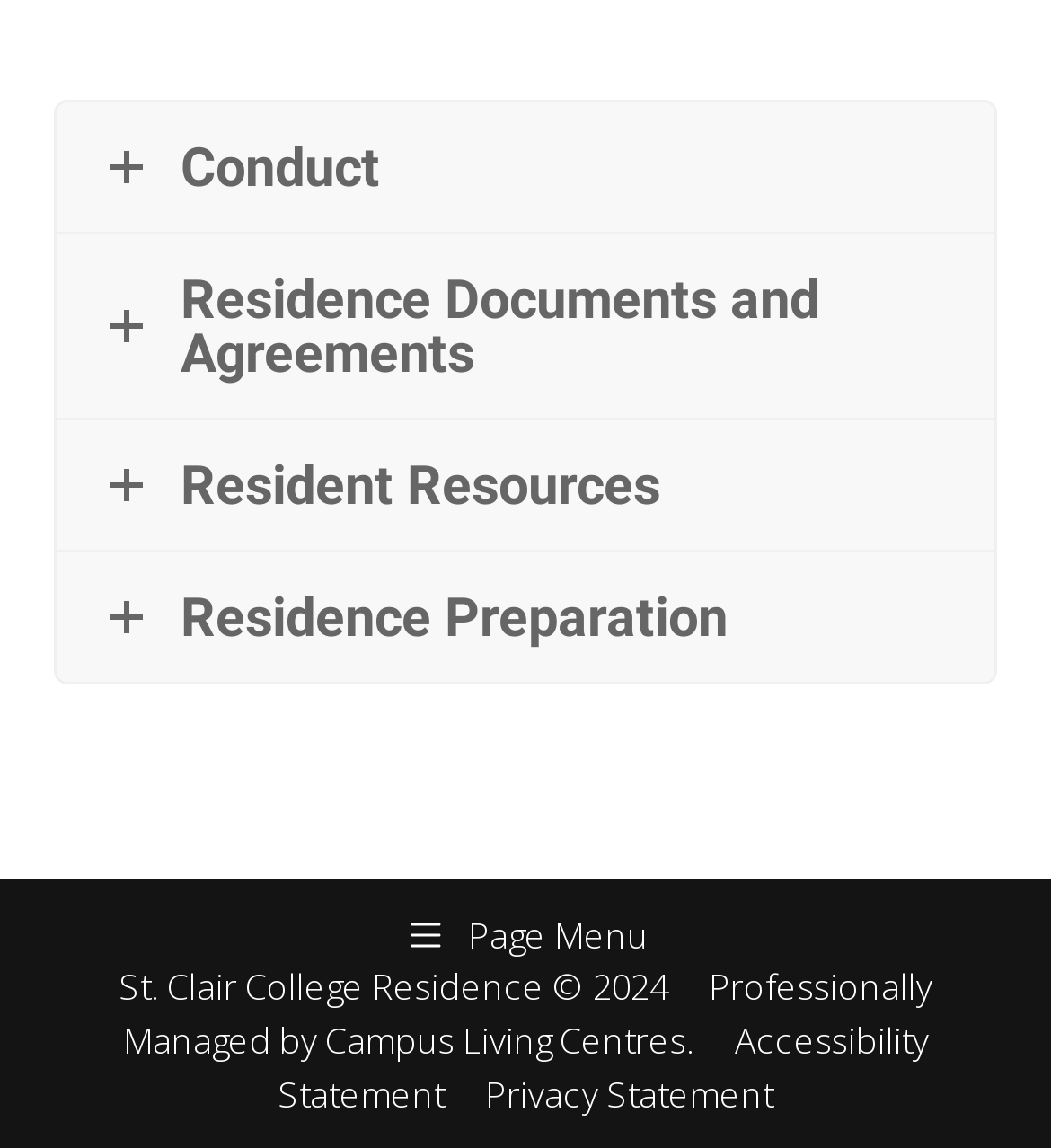How many links are there in the footer section?
Refer to the image and give a detailed answer to the question.

In the footer section, there are four links: 'Campus Living Centres', 'Accessibility Statement', 'Privacy Statement', and the college's website.